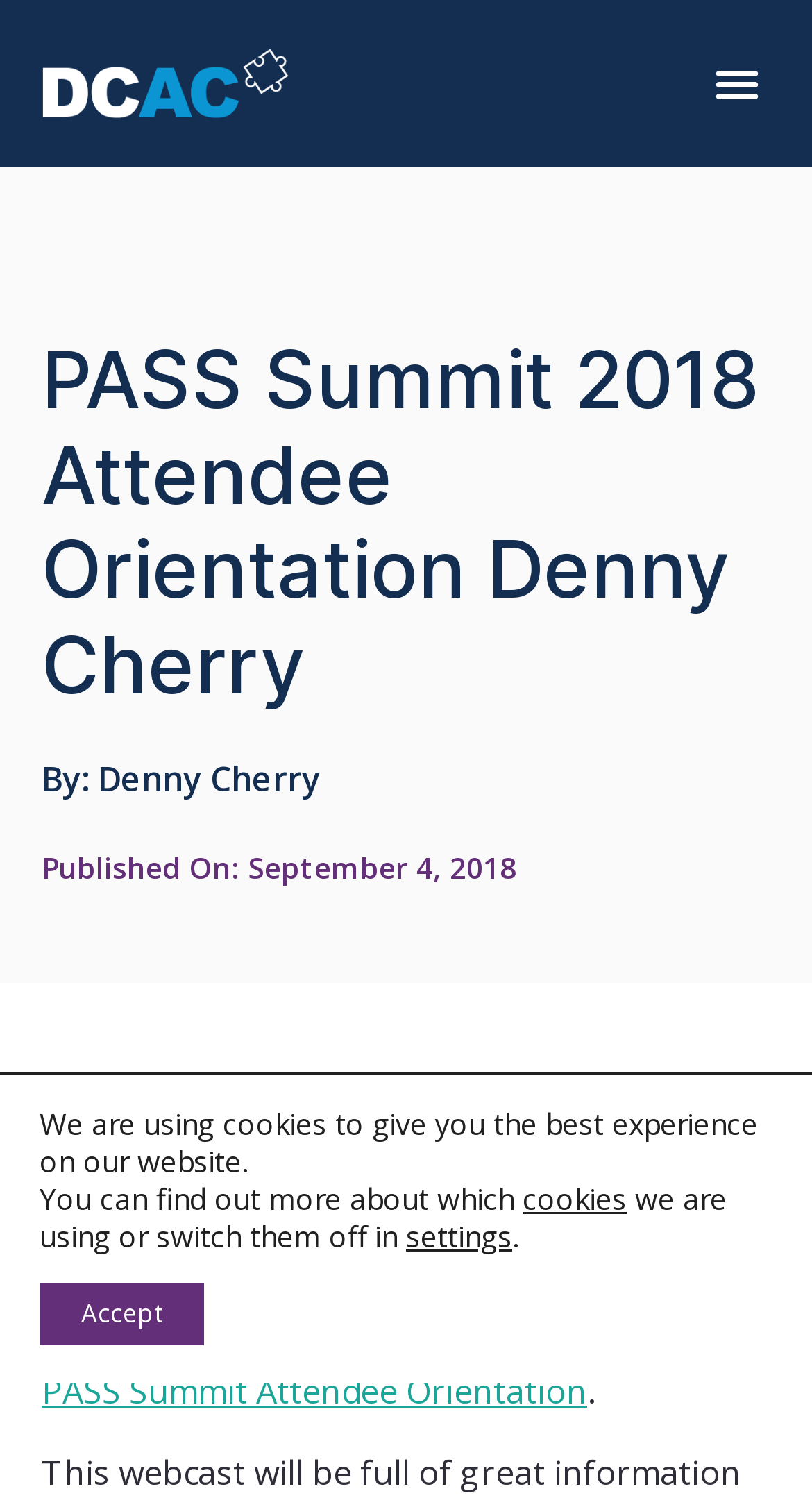Respond to the question below with a concise word or phrase:
What is the date of publication?

September 4, 2018